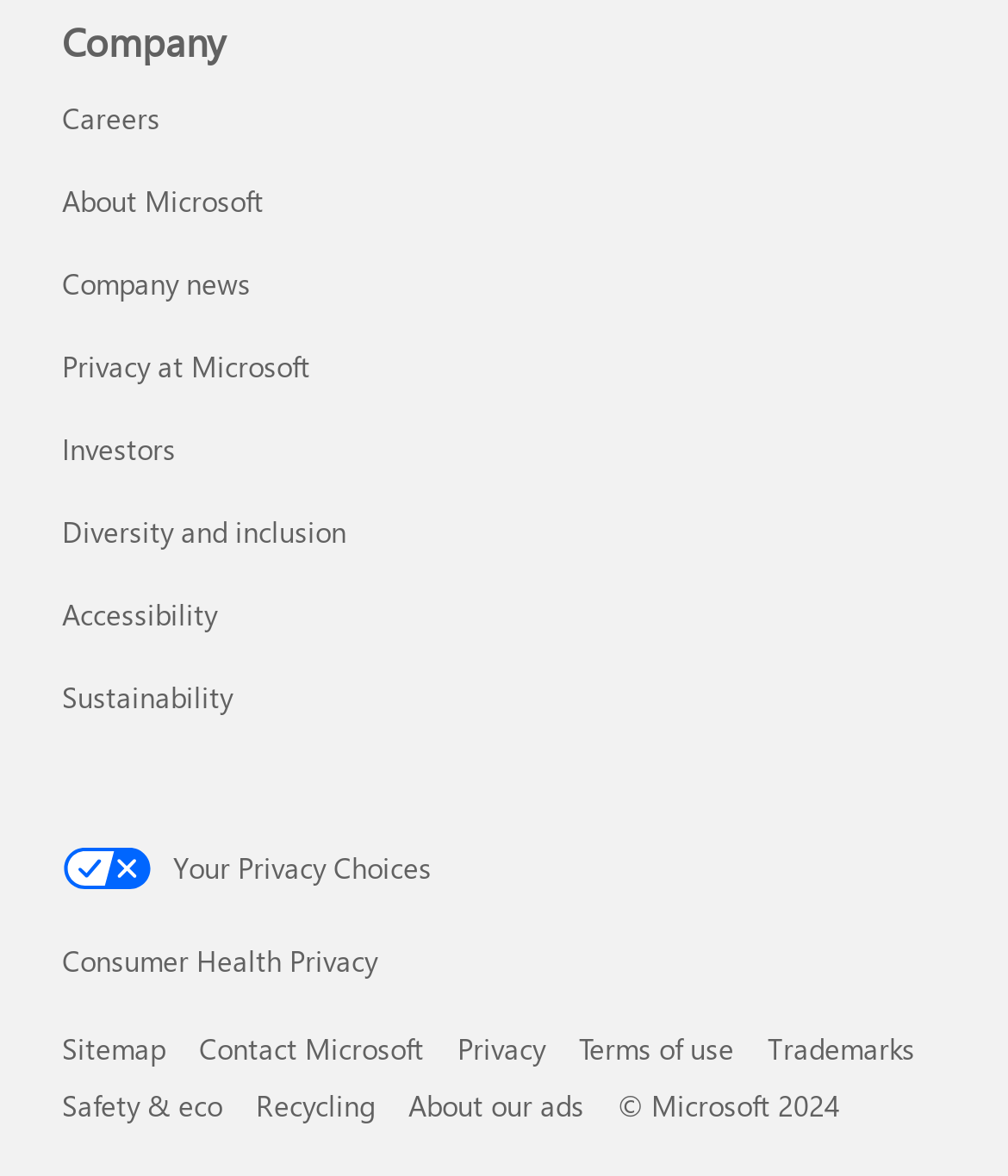Observe the image and answer the following question in detail: What is the text next to the 'Your Privacy Choices Opt-Out Icon'?

I examined the element next to the 'Your Privacy Choices Opt-Out Icon' and found that the text is 'Your Privacy Choices'.